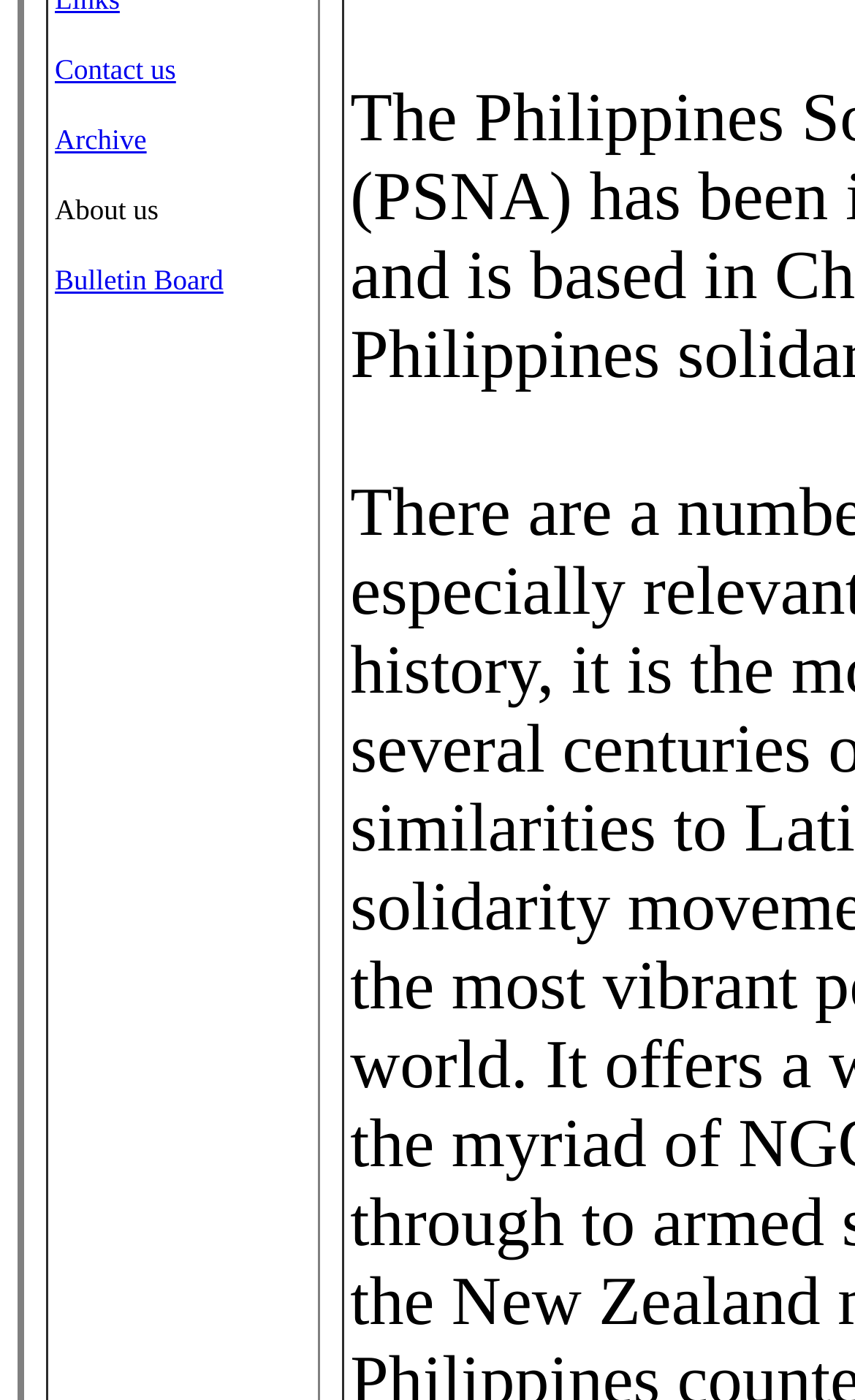From the screenshot, find the bounding box of the UI element matching this description: "Archive". Supply the bounding box coordinates in the form [left, top, right, bottom], each a float between 0 and 1.

[0.064, 0.086, 0.171, 0.113]